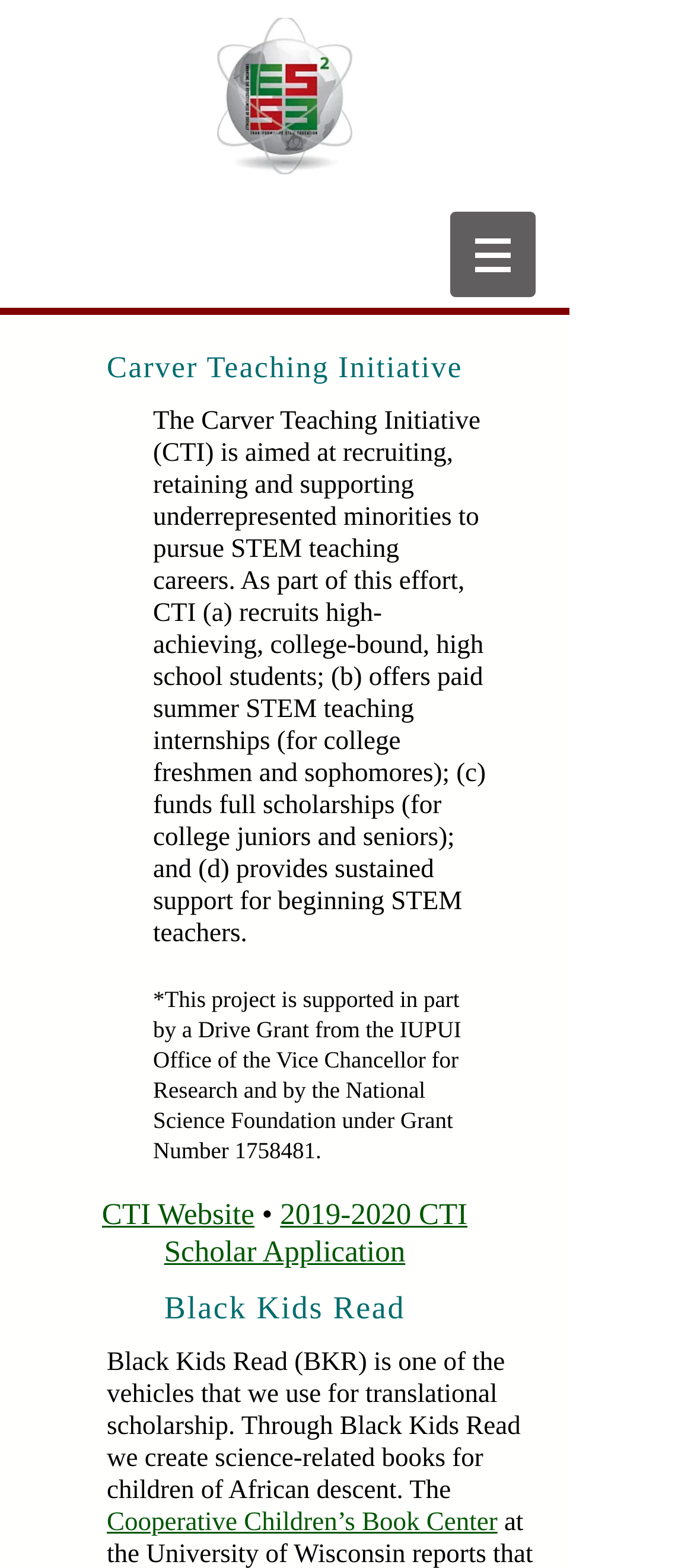What is the purpose of the CTI Scholar Application?
Please use the image to deliver a detailed and complete answer.

The link element with the text '2019-2020 CTI Scholar Application' suggests that the application is for college students, specifically freshmen, sophomores, juniors, and seniors, as mentioned in the description of the Carver Teaching Initiative.